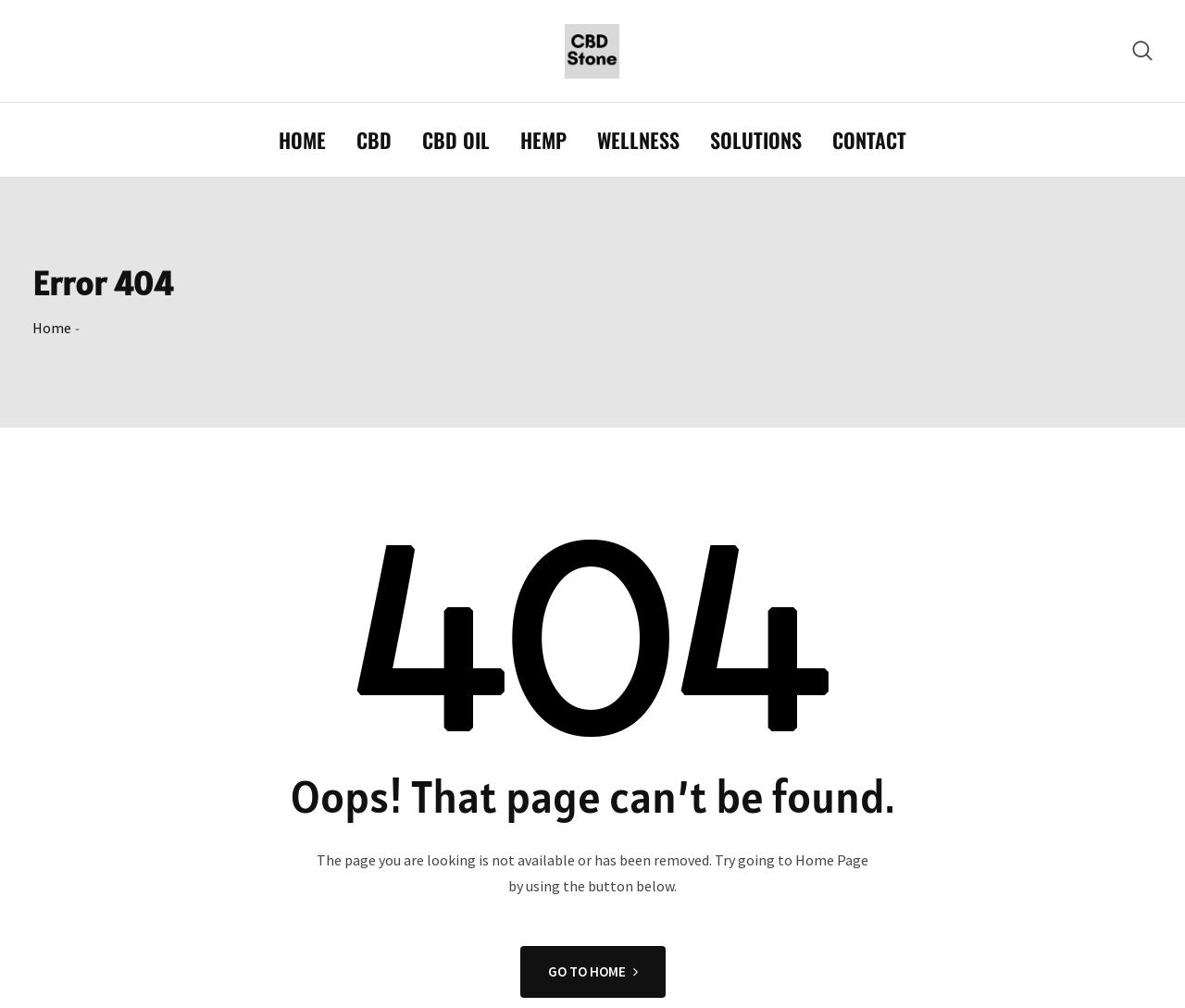What is the error code on this page?
Please provide a comprehensive answer based on the details in the screenshot.

The error code is 404, which is indicated by the heading 'Error 404' on the page, suggesting that the page the user is trying to access cannot be found.